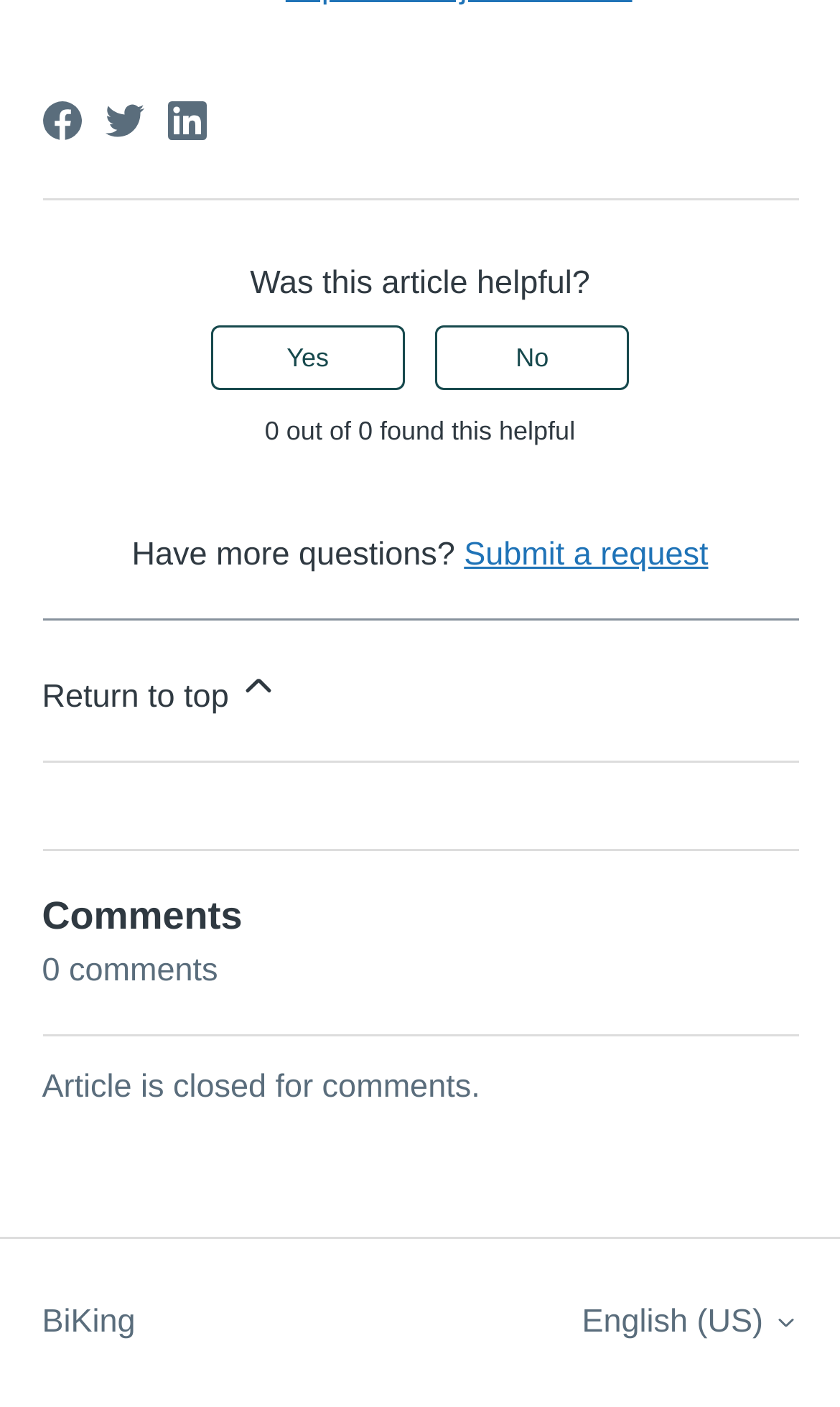Provide a short answer to the following question with just one word or phrase: What is the status of commenting on the article?

Closed